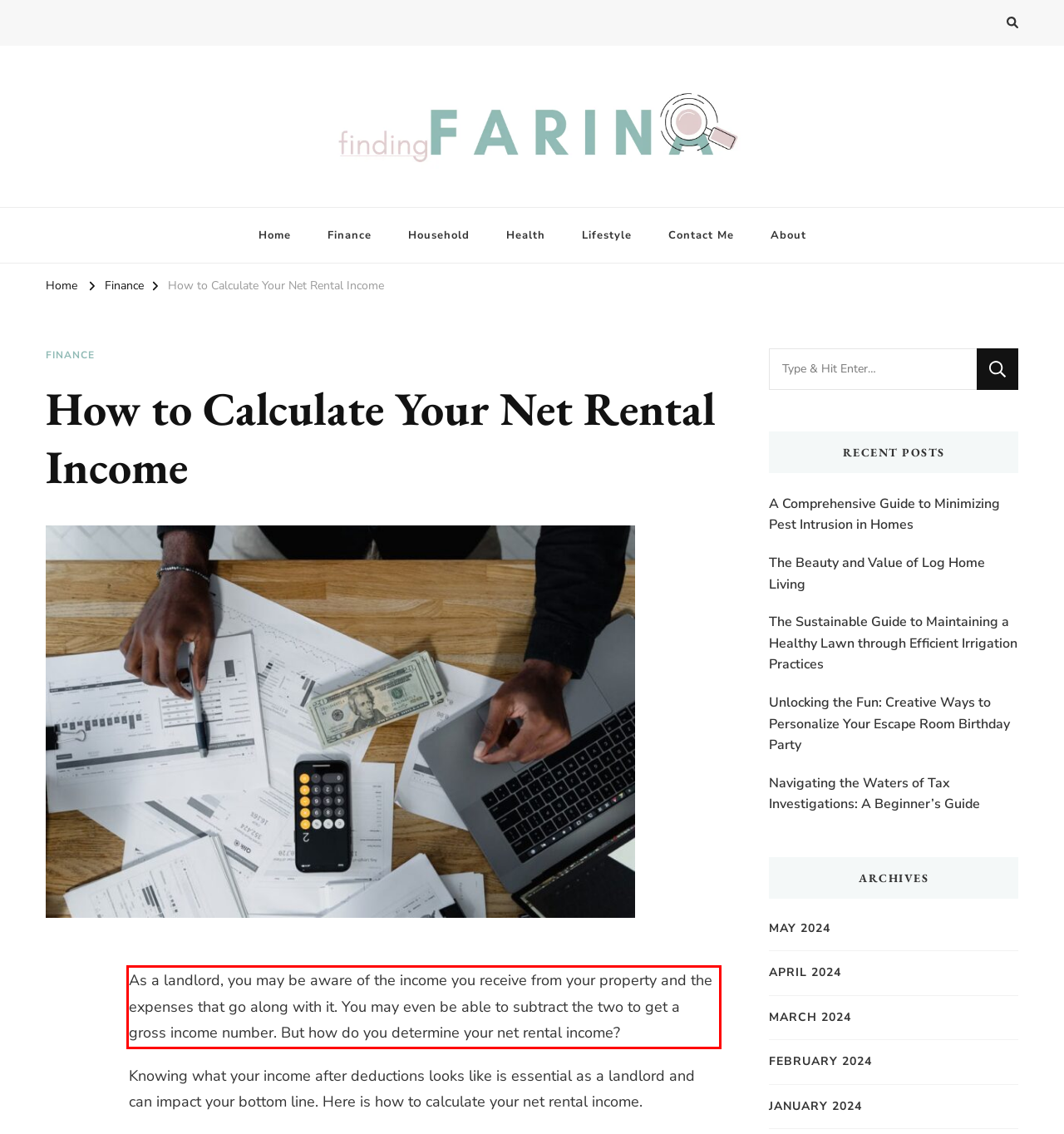Please examine the webpage screenshot containing a red bounding box and use OCR to recognize and output the text inside the red bounding box.

As a landlord, you may be aware of the income you receive from your property and the expenses that go along with it. You may even be able to subtract the two to get a gross income number. But how do you determine your net rental income?